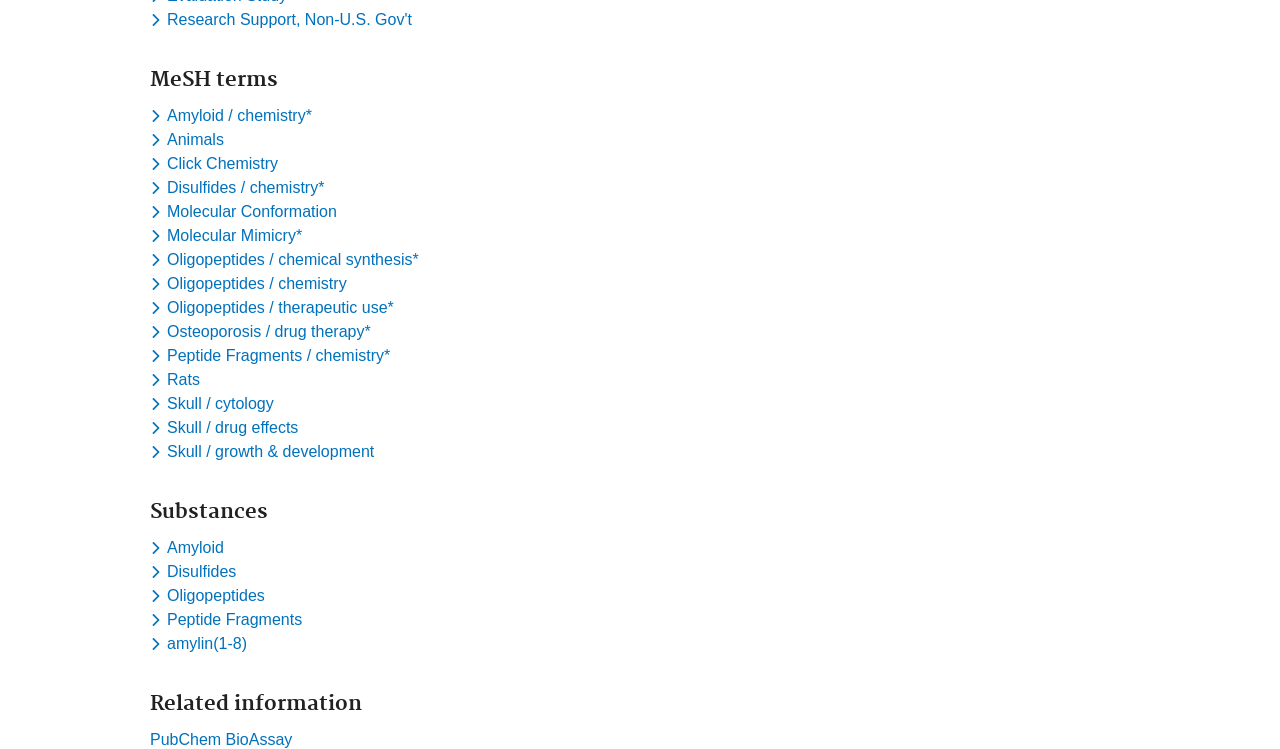Extract the bounding box coordinates of the UI element described by: "Merel van Marken Lichtenbelt". The coordinates should include four float numbers ranging from 0 to 1, e.g., [left, top, right, bottom].

None